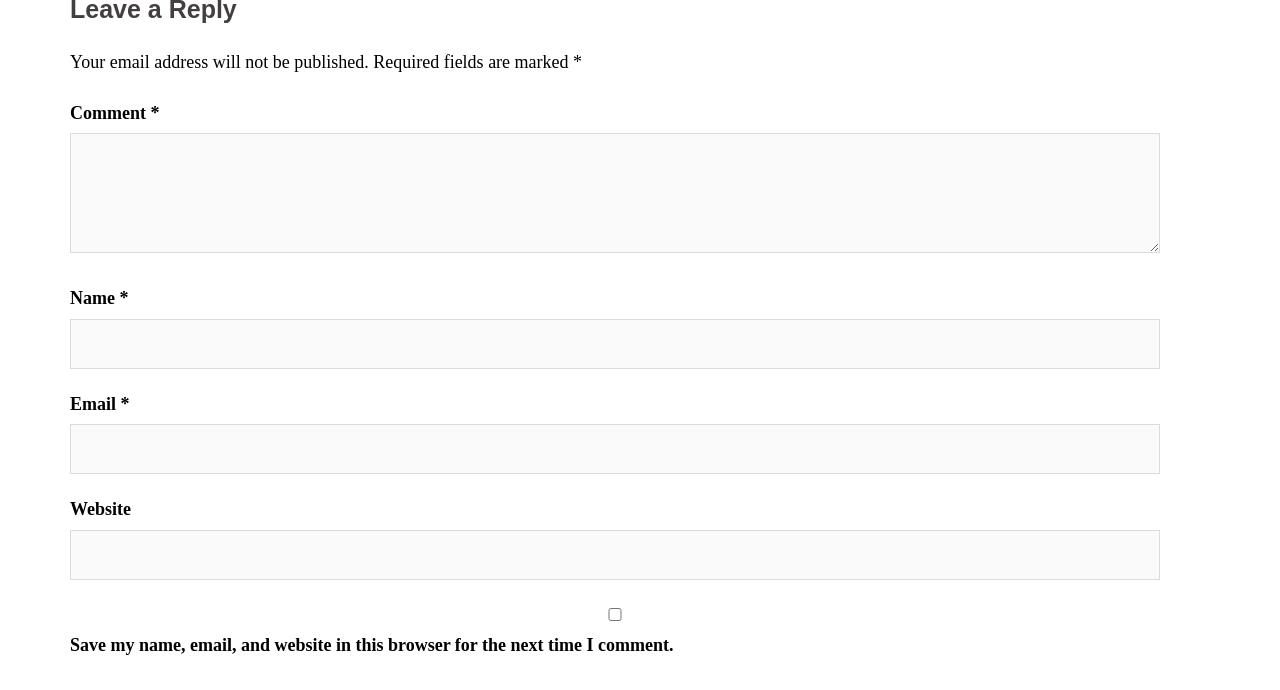Identify the bounding box of the UI component described as: "parent_node: Comment * name="comment"".

[0.055, 0.193, 0.906, 0.367]